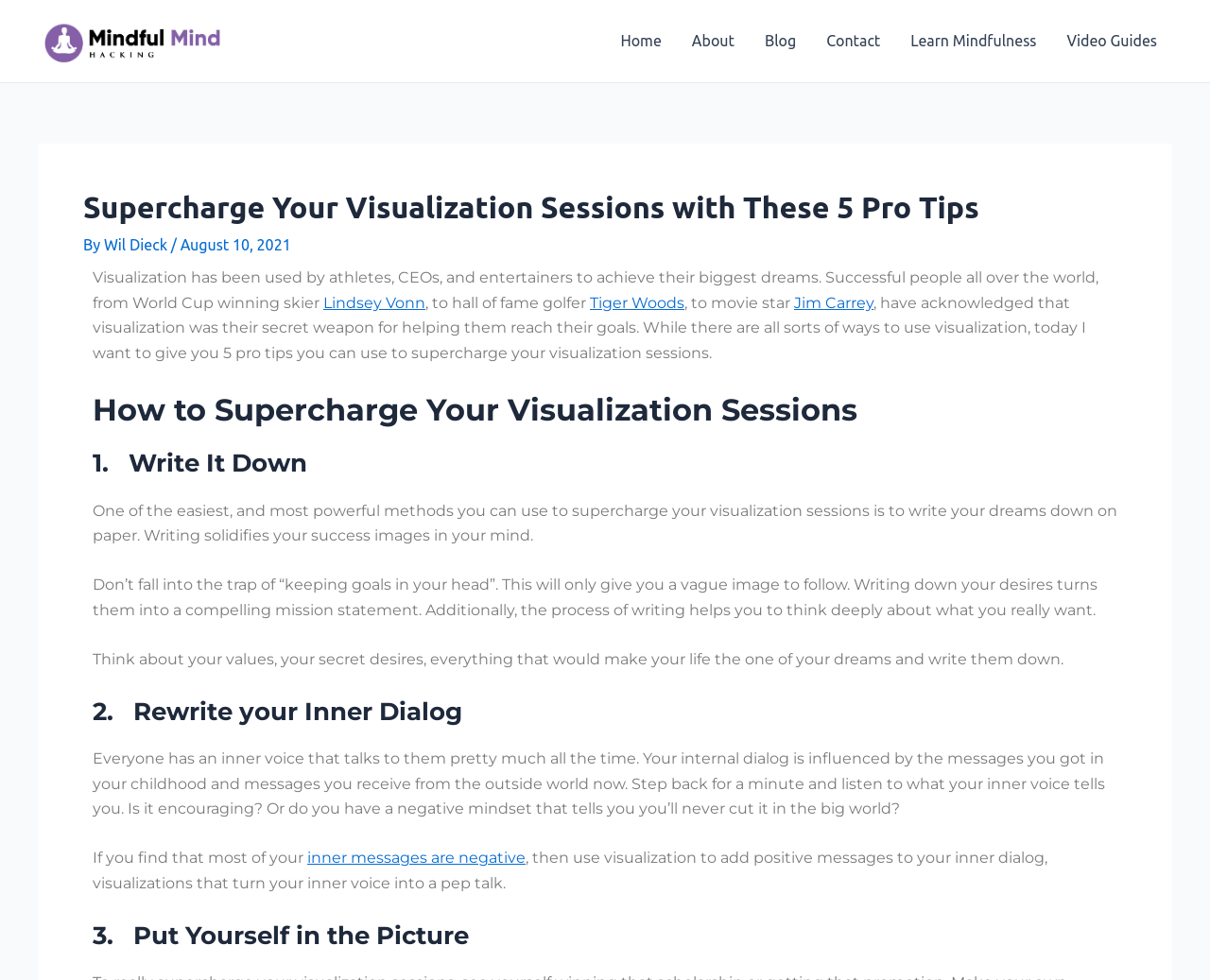Create an elaborate caption for the webpage.

This webpage is about visualization techniques and how to supercharge visualization sessions. At the top left, there is a small link, and below it, a navigation menu with seven links: Home, About, Blog, Contact, Learn Mindfulness, and Video Guides. 

The main content of the webpage is divided into sections, each with a heading. The first section has a title "Supercharge Your Visualization Sessions with These 5 Pro Tips" and is written by Wil Dieck, dated August 10, 2021. The text explains that successful people, including athletes, CEOs, and entertainers, have used visualization to achieve their goals. 

Below this introduction, there are five sections, each with a heading and a number, from 1 to 5. The first section is about writing down one's dreams and desires, and how this helps to solidify success images in the mind. The second section is about rewriting one's inner dialog, and how visualization can be used to add positive messages to one's inner voice. The third section is about putting oneself in the picture during visualization. 

Throughout the webpage, there are links to other pages, including the names of famous people, such as Lindsey Vonn, Tiger Woods, and Jim Carrey, who have used visualization to achieve their goals.